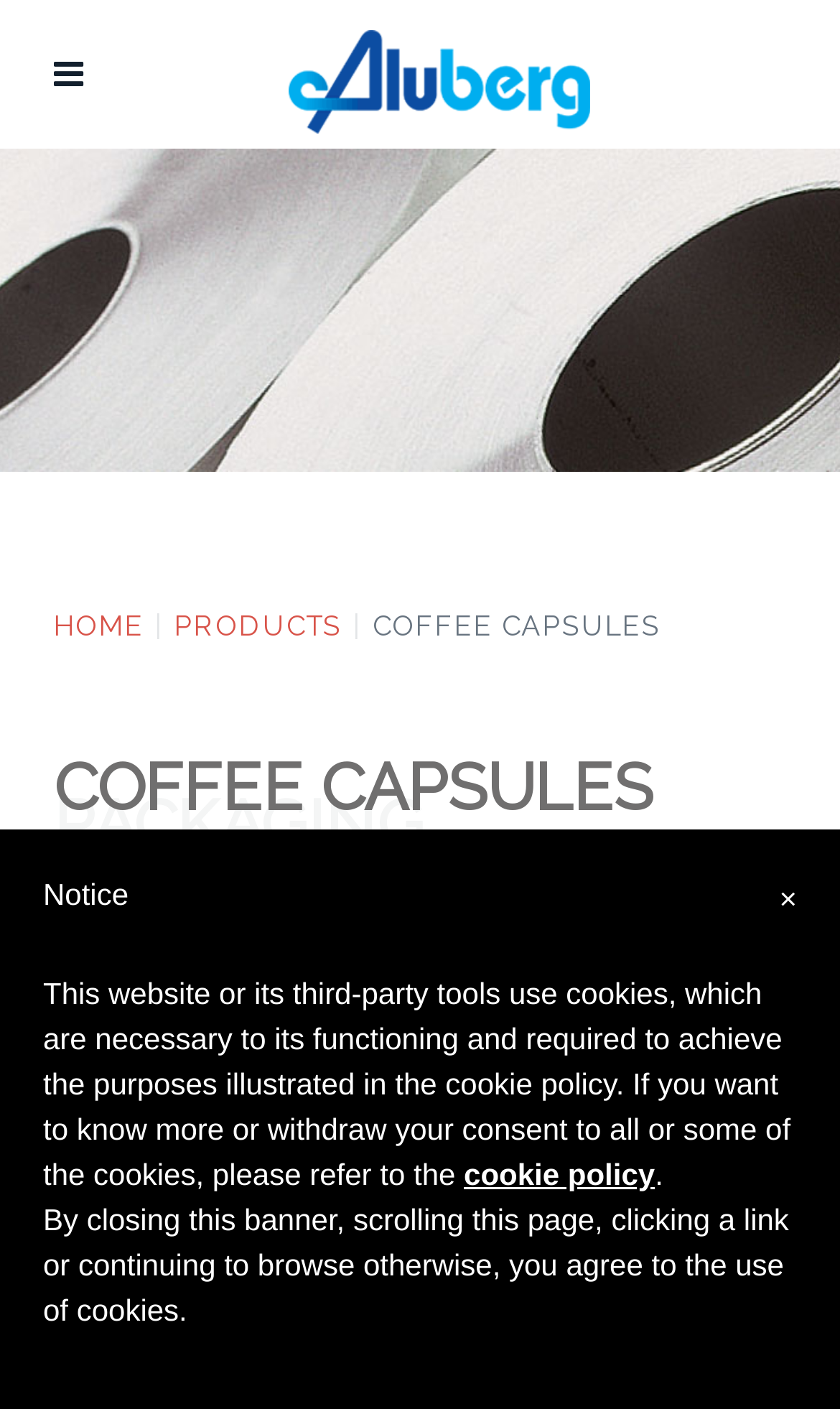Please answer the following question using a single word or phrase: 
How many navigation links are there?

3